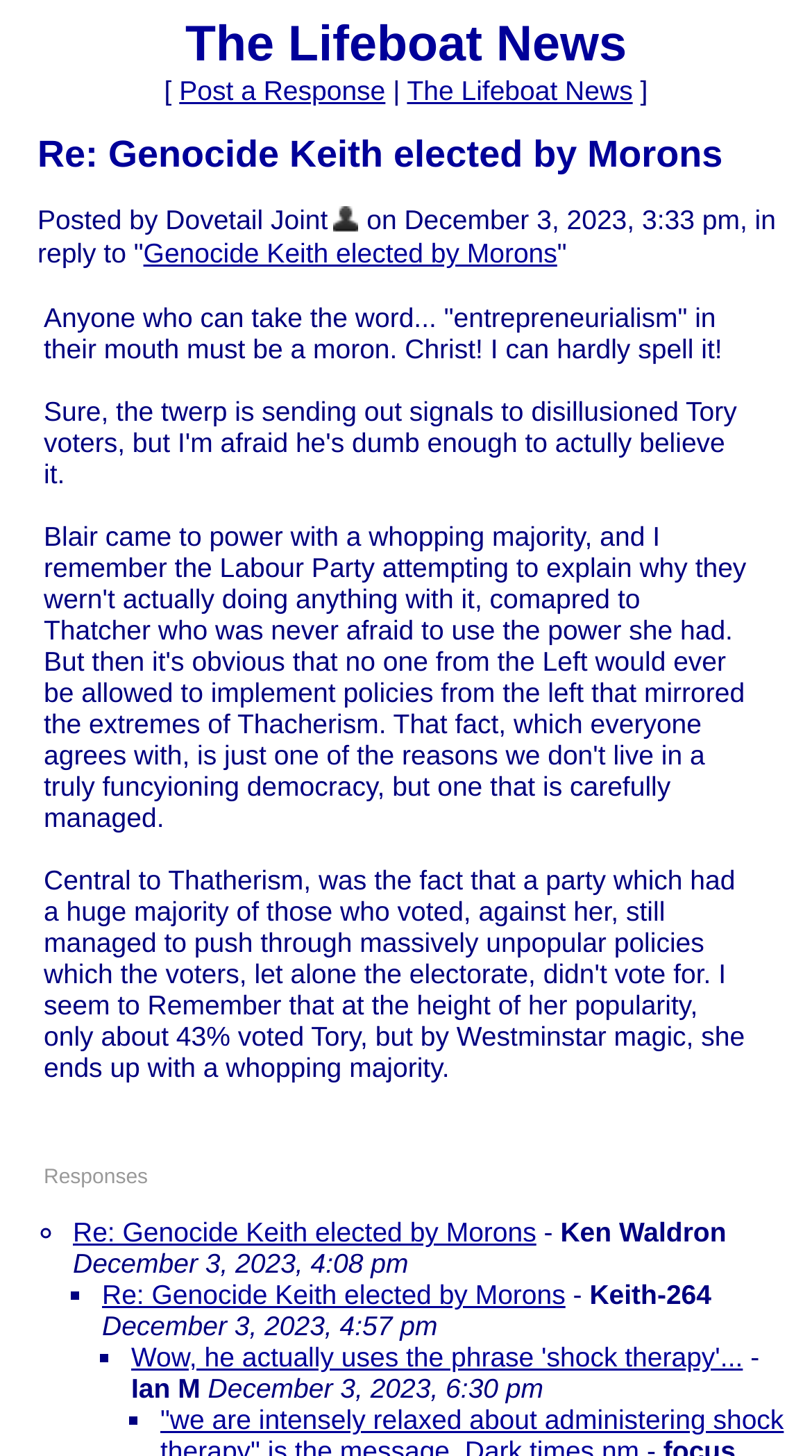Extract the bounding box coordinates for the UI element described by the text: "Genocide Keith elected by Morons". The coordinates should be in the form of [left, top, right, bottom] with values between 0 and 1.

[0.177, 0.163, 0.686, 0.185]